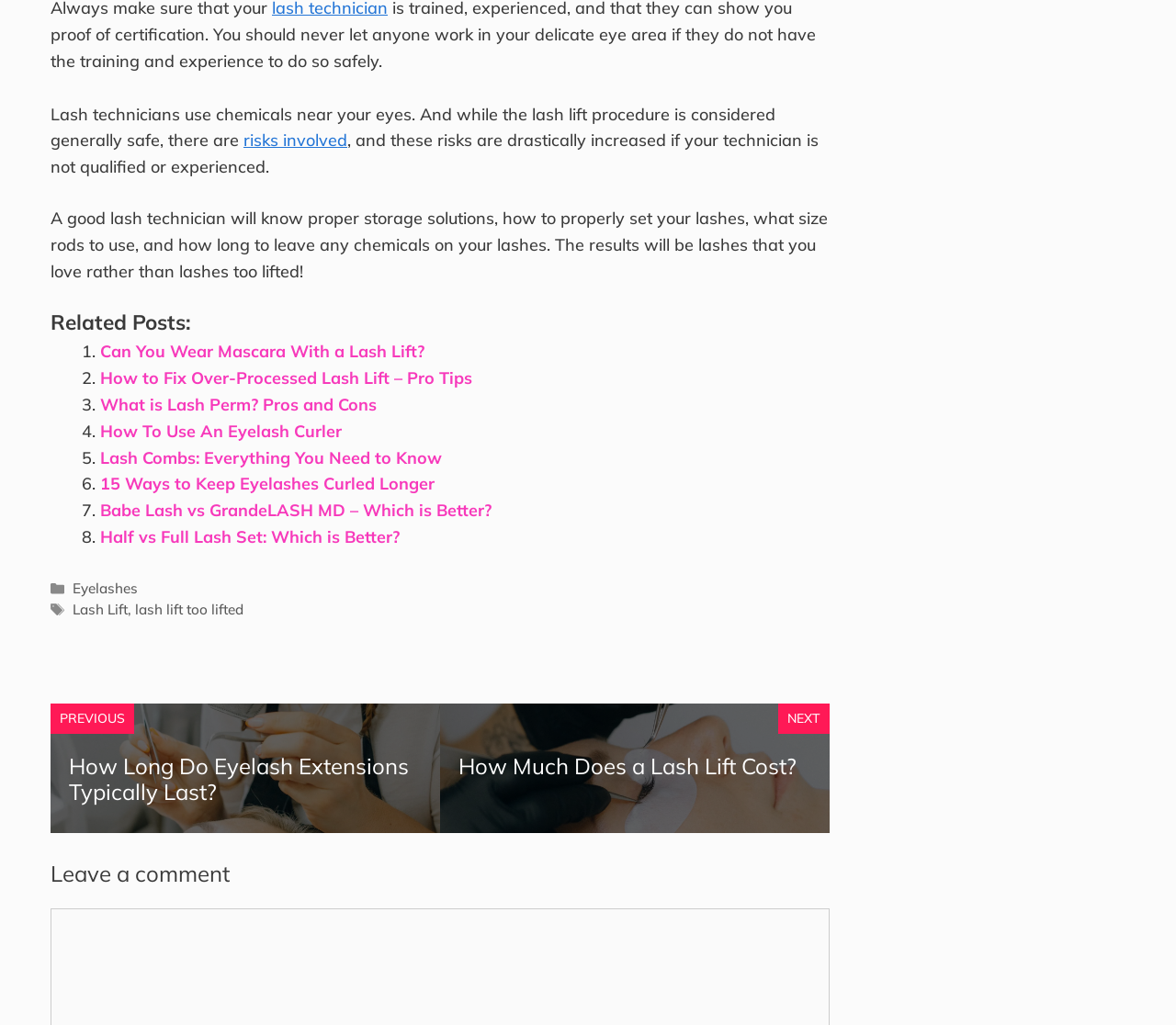Give a one-word or phrase response to the following question: What is the risk involved in lash lift procedure?

risks involved